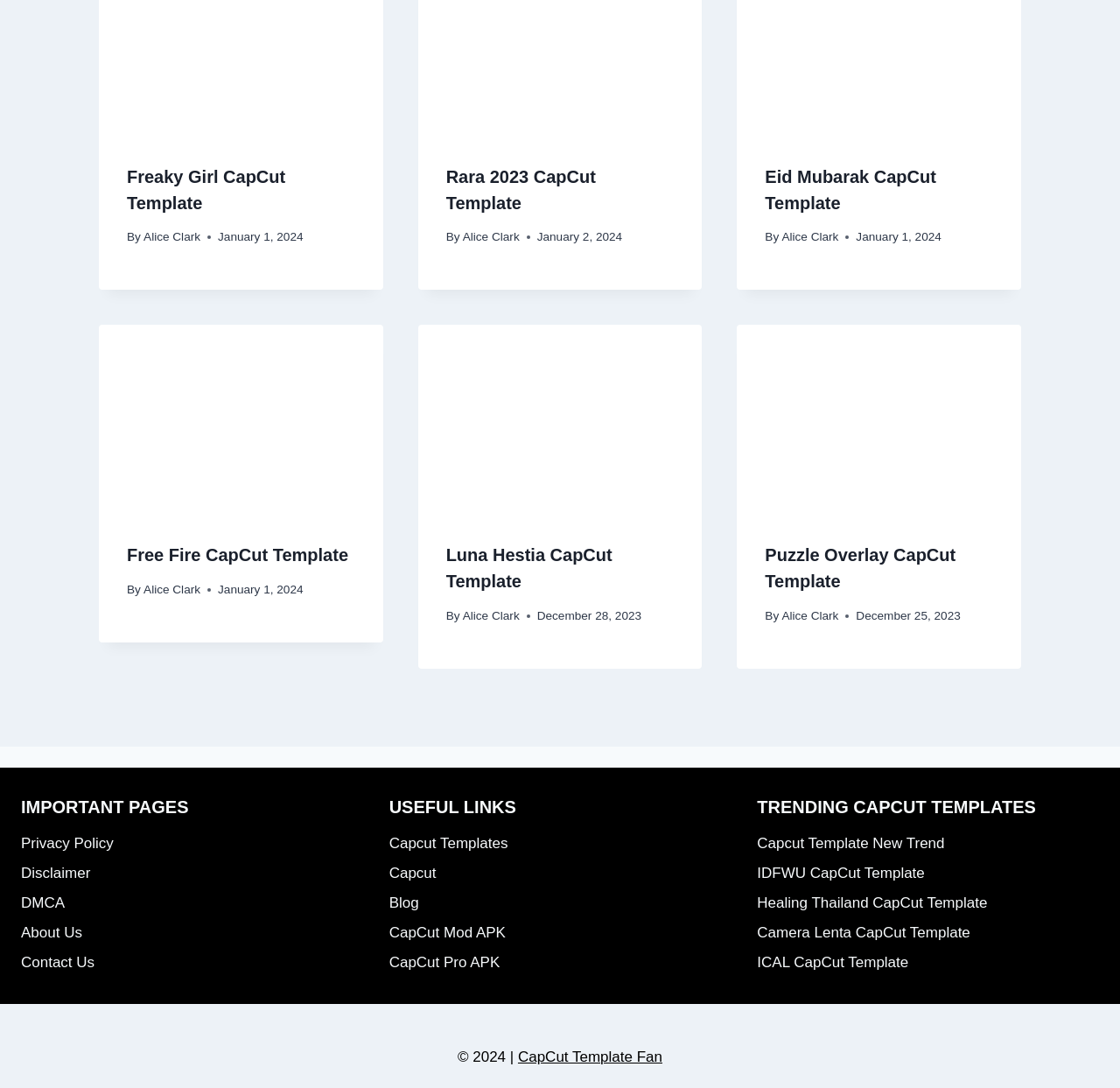Identify the bounding box coordinates of the specific part of the webpage to click to complete this instruction: "View Free Fire CapCut Template".

[0.088, 0.298, 0.342, 0.472]